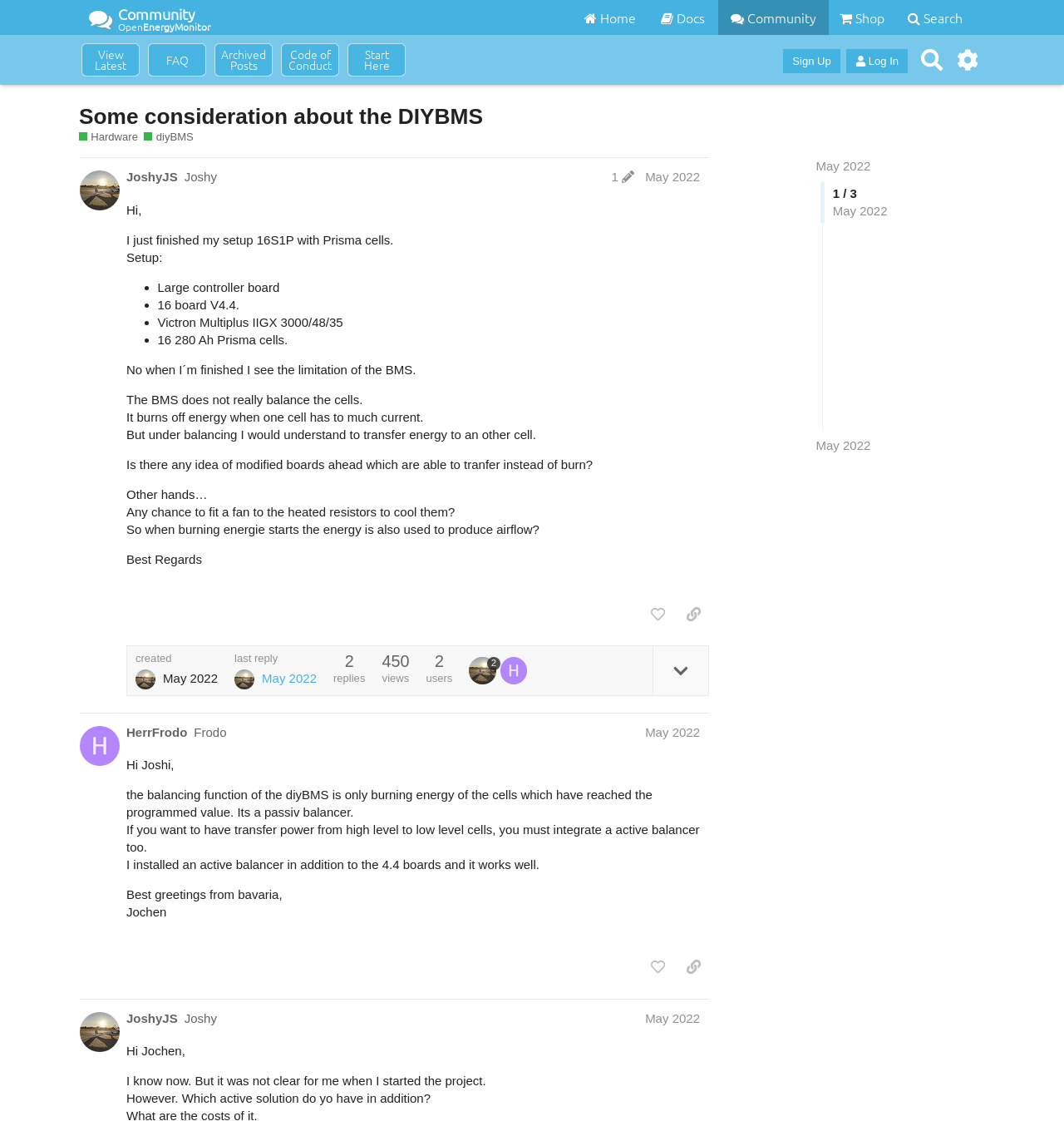Provide a one-word or short-phrase answer to the question:
What is the topic of the first post?

DIYBMS